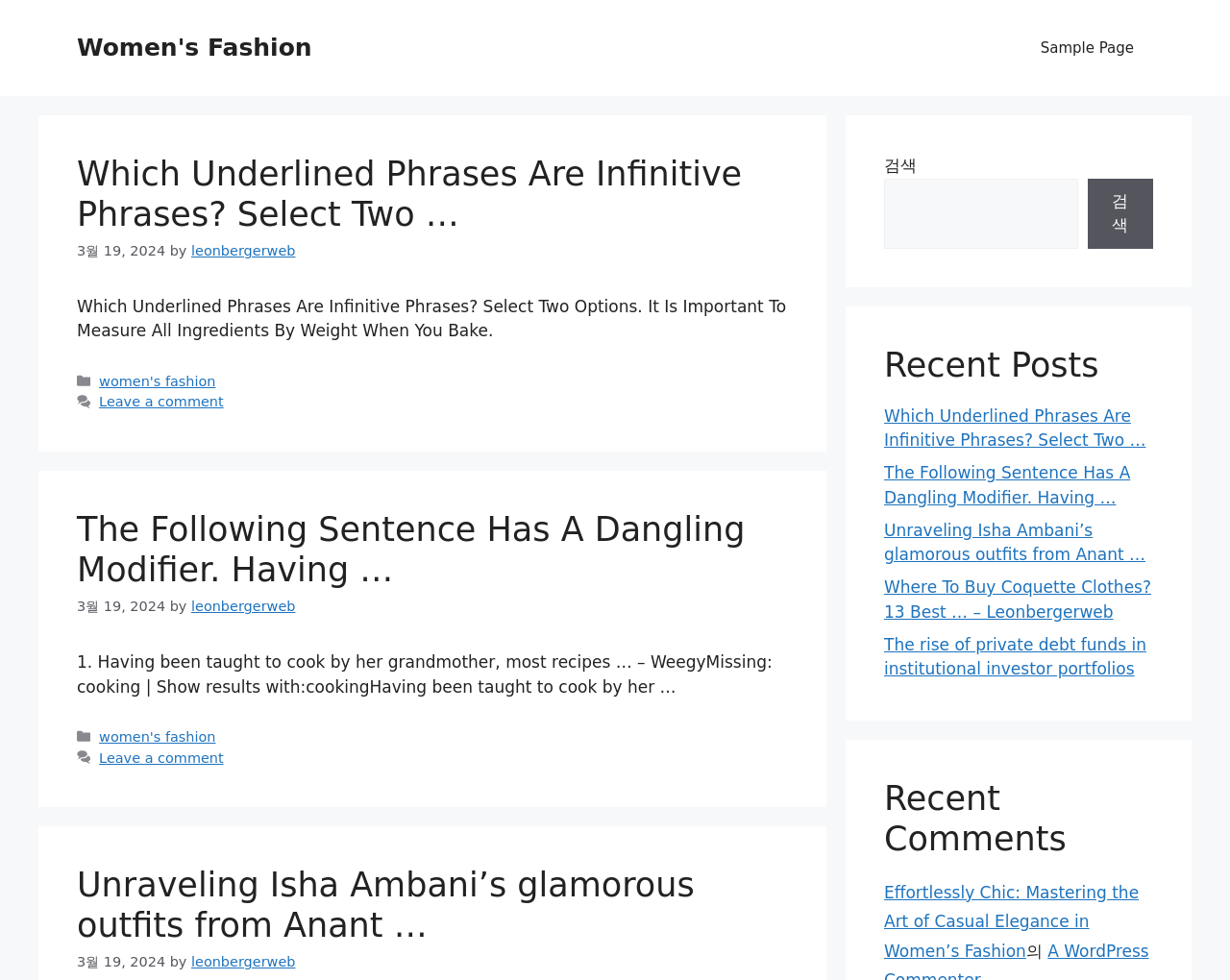Identify the coordinates of the bounding box for the element that must be clicked to accomplish the instruction: "View recent posts".

[0.719, 0.351, 0.938, 0.393]